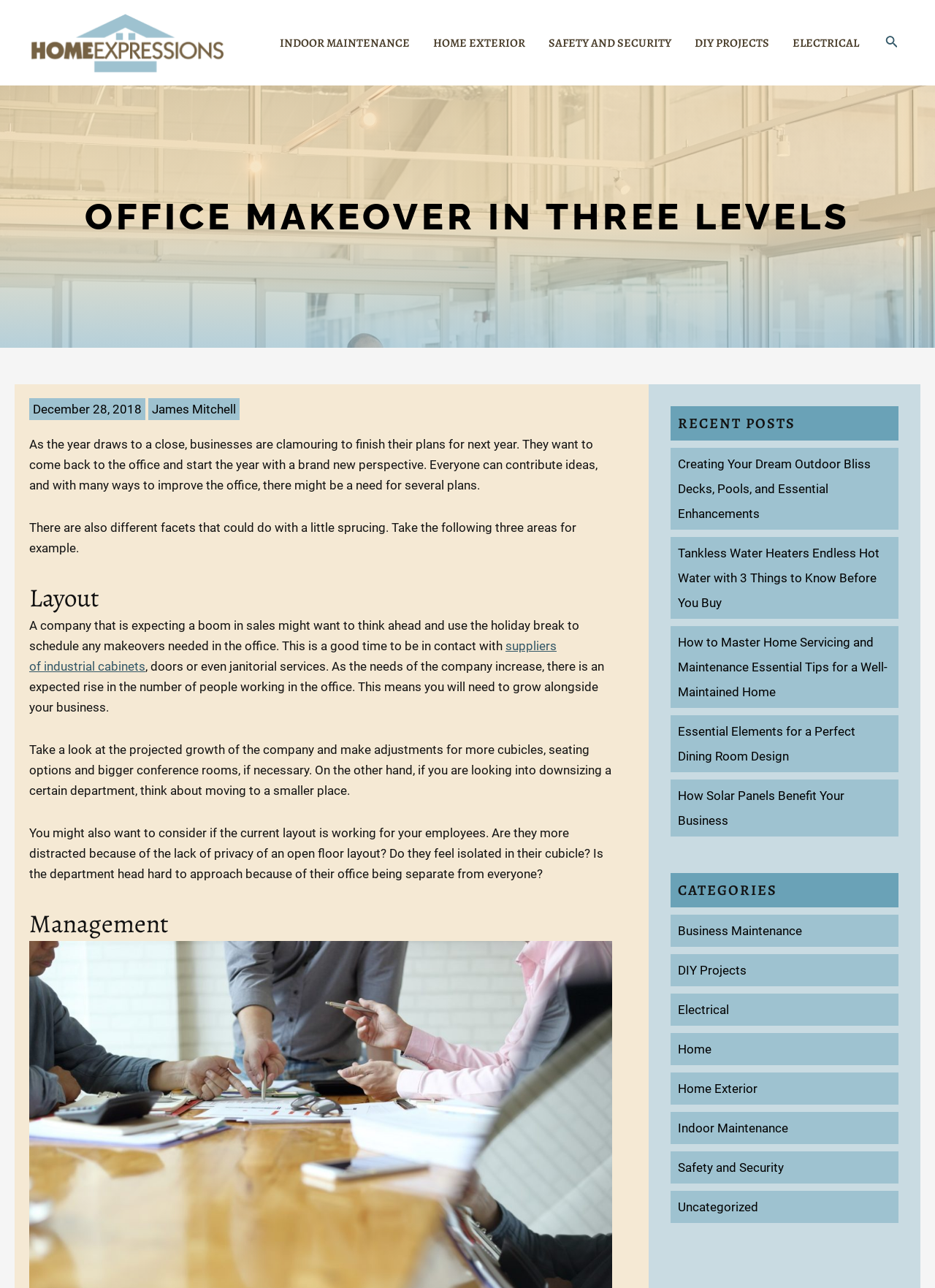Locate the bounding box coordinates of the area where you should click to accomplish the instruction: "View the 'Creating Your Dream Outdoor Bliss Decks, Pools, and Essential Enhancements' post".

[0.725, 0.355, 0.931, 0.404]